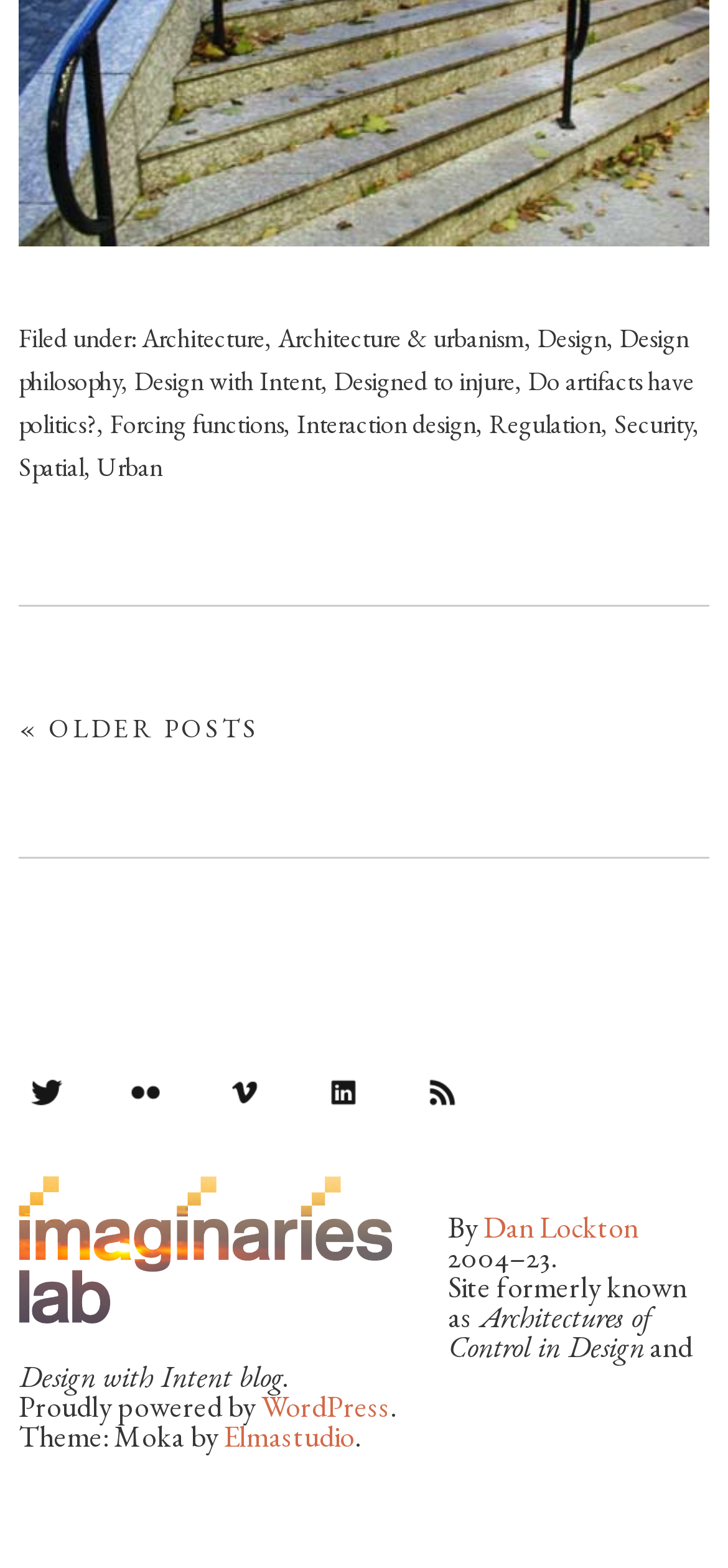Answer the question briefly using a single word or phrase: 
What is the name of the website's current theme?

Moka